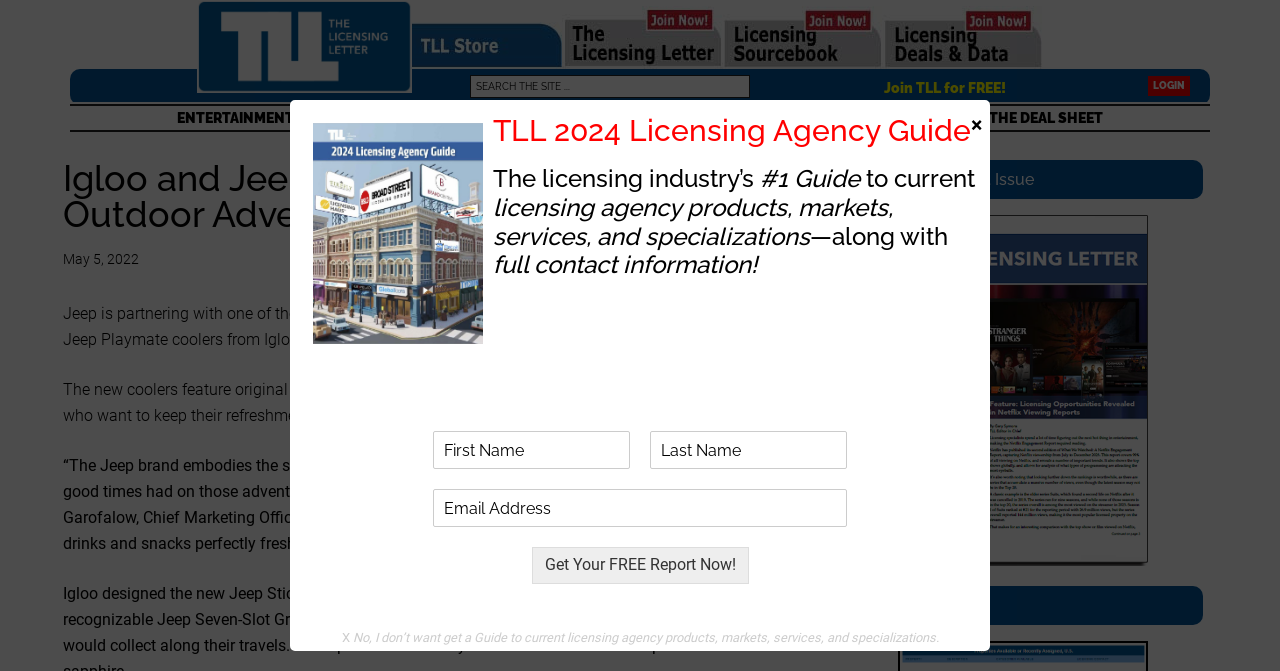What is the type of content in the 'The Deal Sheet' section?
Your answer should be a single word or phrase derived from the screenshot.

Report